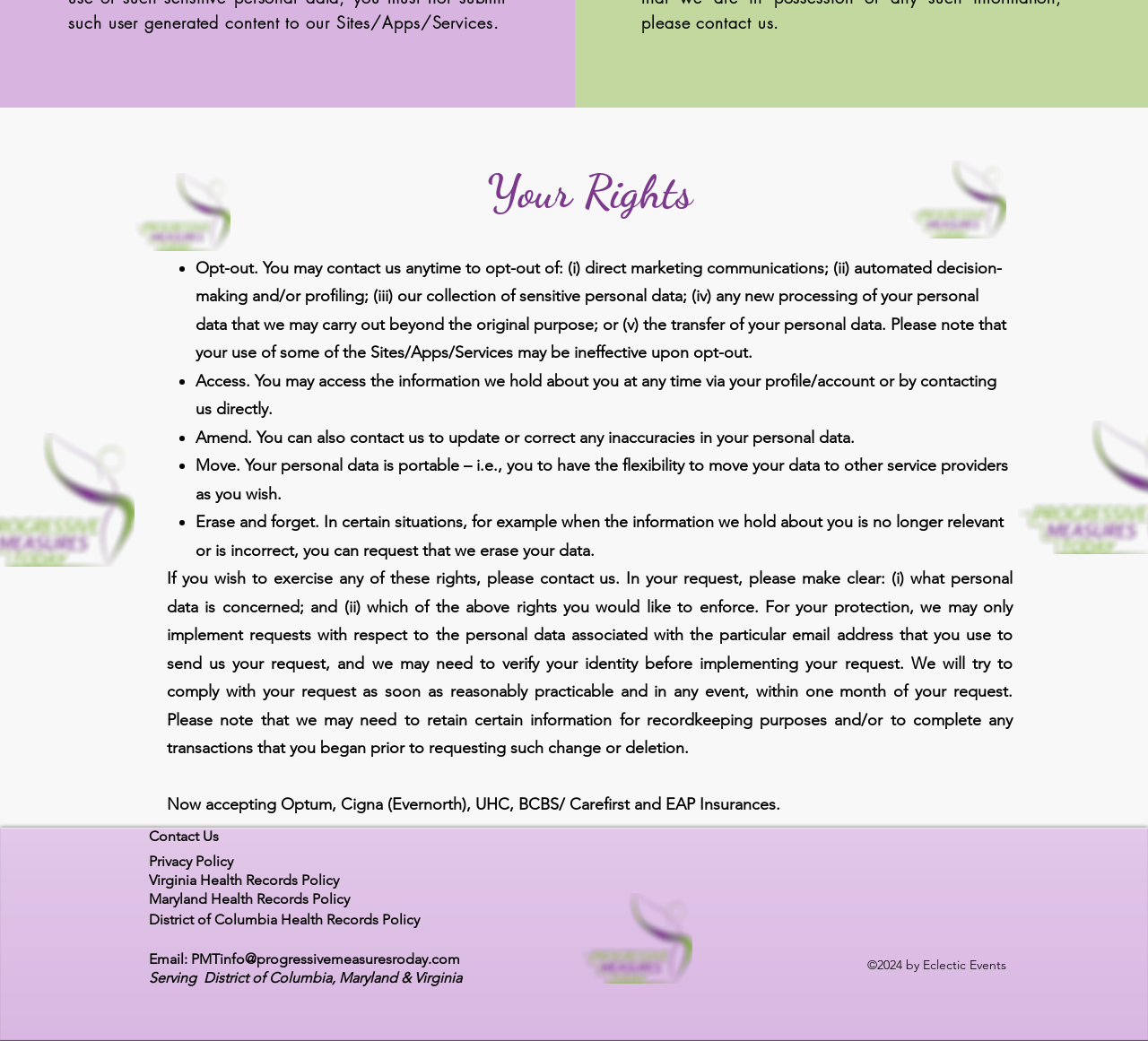What is the purpose of the 'Your Rights' section?
Can you provide an in-depth and detailed response to the question?

The 'Your Rights' section on the webpage is intended to inform users about their rights related to their personal data. This section lists five rights and provides a brief description of each right, as well as instructions on how to exercise these rights by contacting the website.